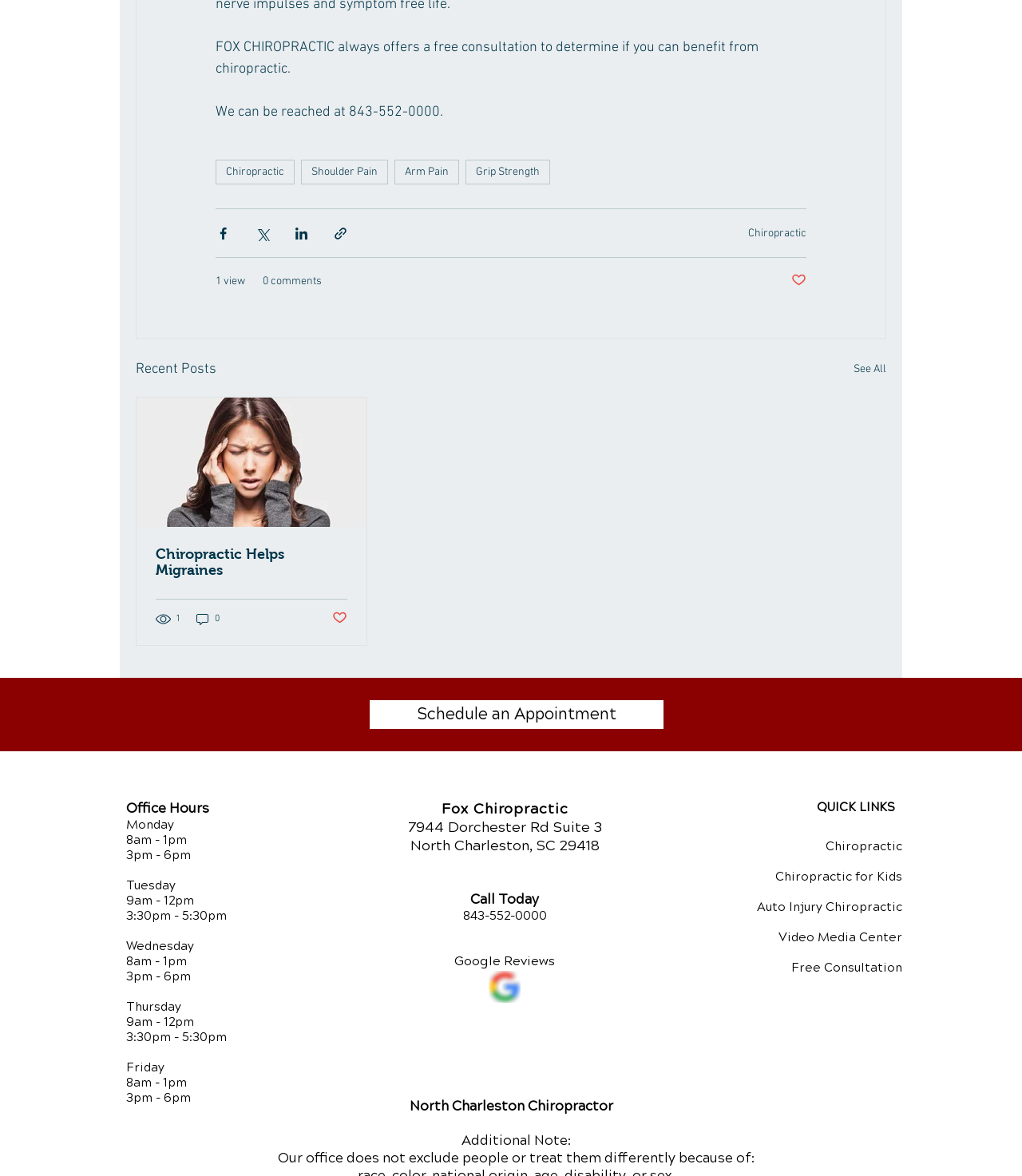Can you look at the image and give a comprehensive answer to the question:
What are the office hours on Monday?

The office hours can be found in the static text elements 'Monday', '8am - 1pm', and '3pm - 6pm' which are located in the section 'Office Hours'.